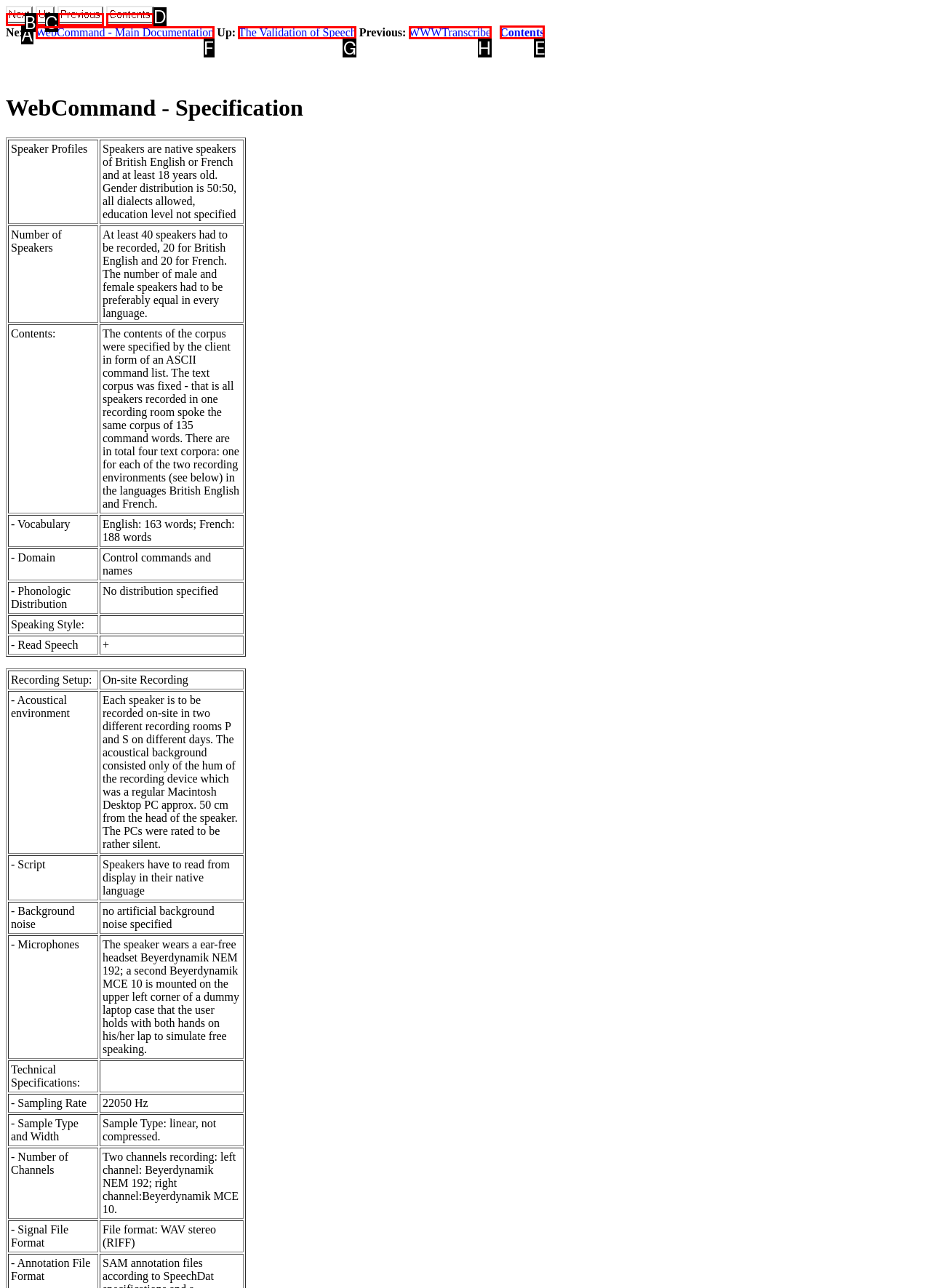Point out the HTML element I should click to achieve the following: View Contents Reply with the letter of the selected element.

E